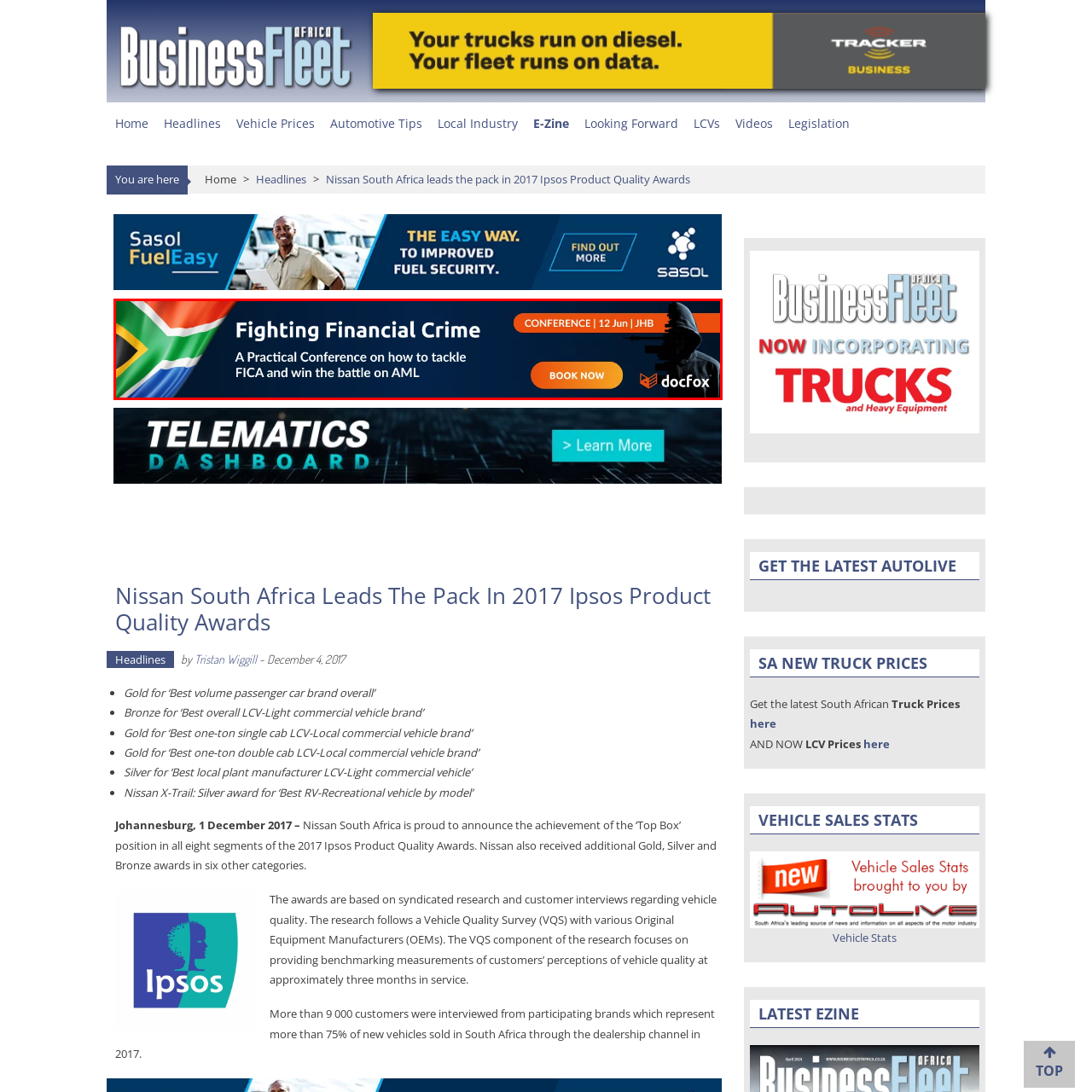What is the purpose of the 'BOOK NOW' call to action?
Observe the image inside the red bounding box carefully and answer the question in detail.

The 'BOOK NOW' call to action is a prominent feature of the banner, and its purpose is to invite participants to engage in practical discussions and strategies to enhance their understanding and compliance in the sector, as stated in the caption.